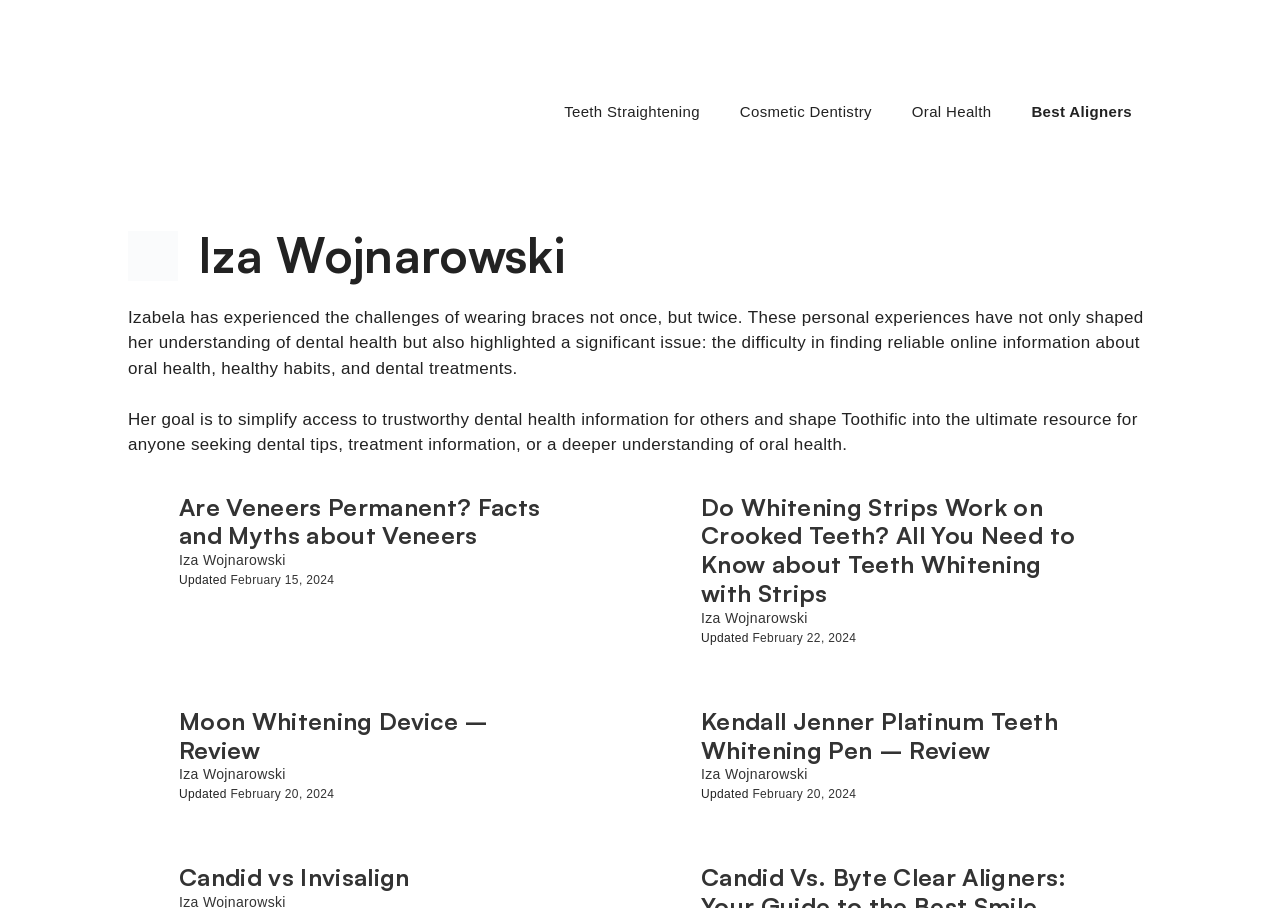What is the name of the author?
Look at the webpage screenshot and answer the question with a detailed explanation.

The author's name is mentioned in the heading 'Iza Wojnarowski' and also appears as a link in each article section, indicating that Iza Wojnarowski is the author of the articles on this webpage.